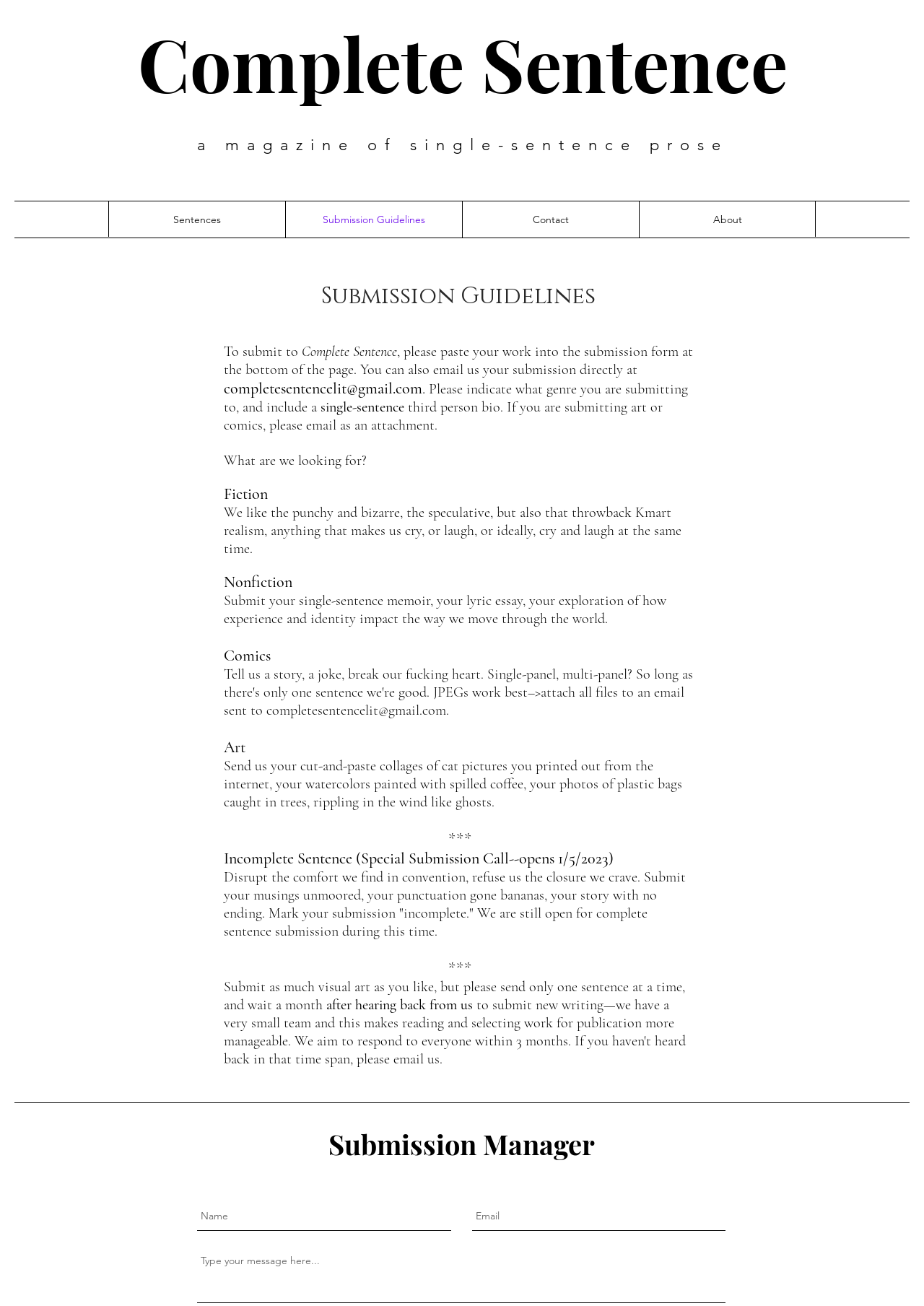Identify the bounding box coordinates for the region to click in order to carry out this instruction: "Click the 'About' link". Provide the coordinates using four float numbers between 0 and 1, formatted as [left, top, right, bottom].

[0.691, 0.154, 0.883, 0.182]